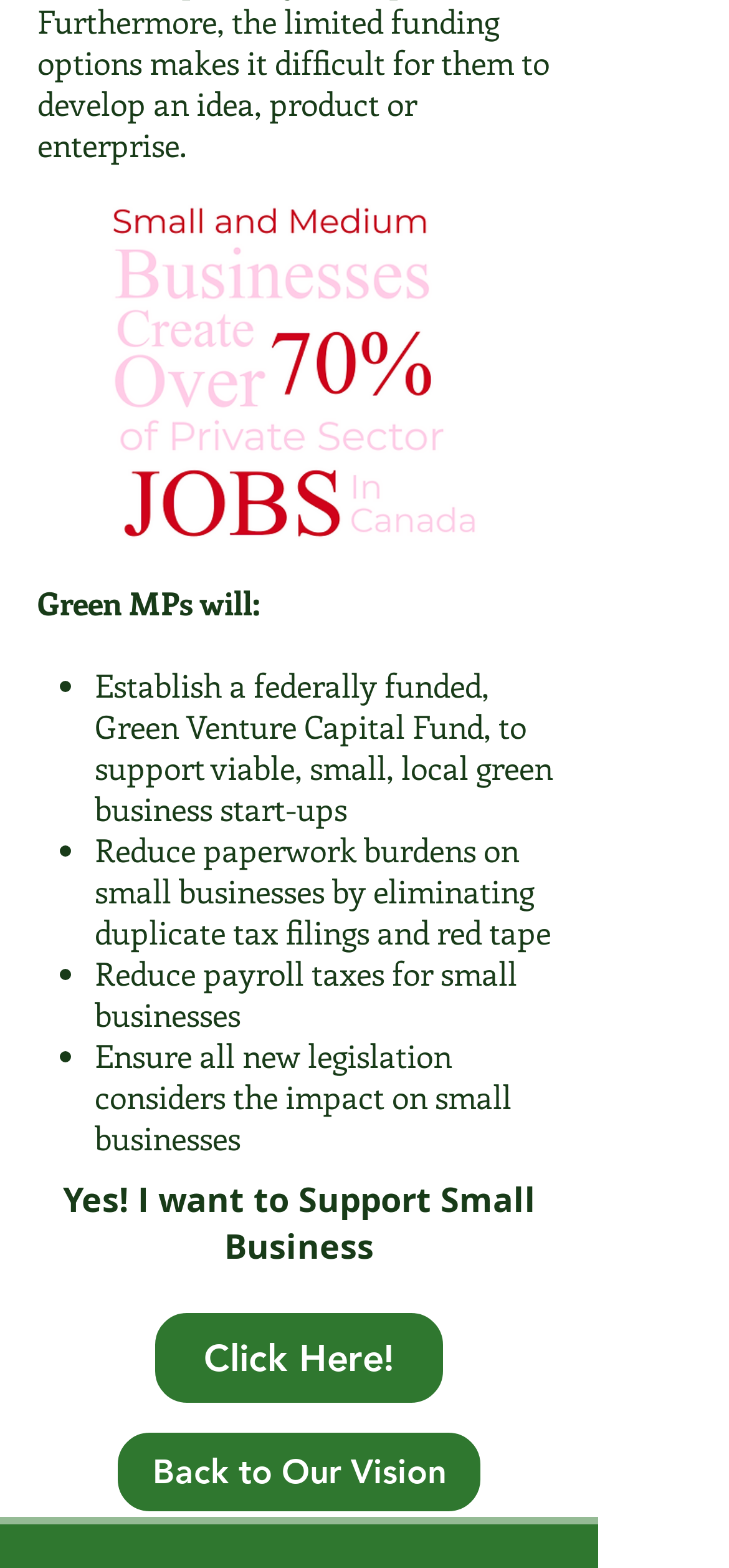Provide a single word or phrase to answer the given question: 
What is the purpose of the Green Venture Capital Fund?

Support small business start-ups